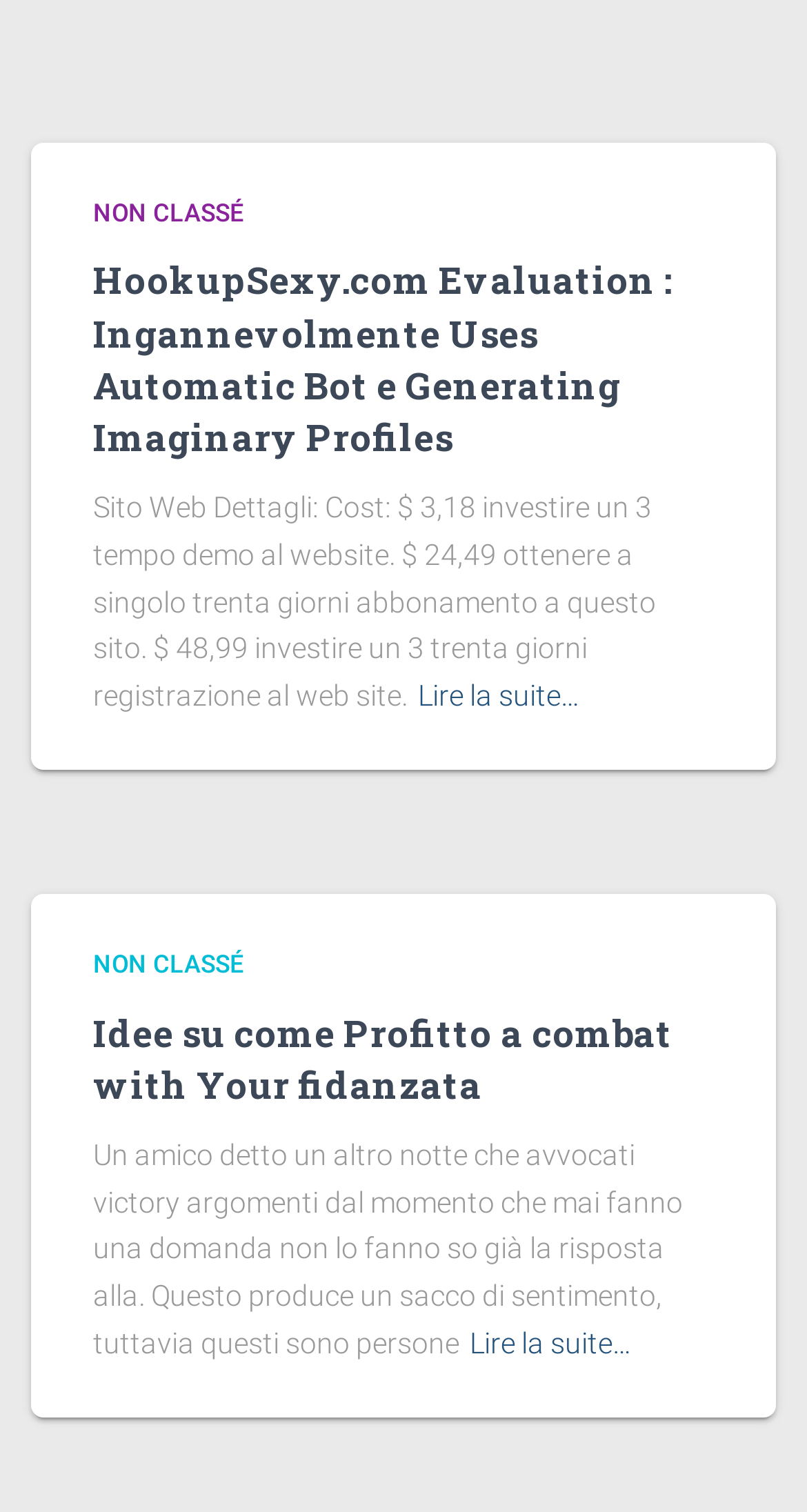What is the last sentence of the second paragraph?
Please provide a single word or phrase answer based on the image.

Questo produce un sacco di sentimento, tuttavia questi sono persone